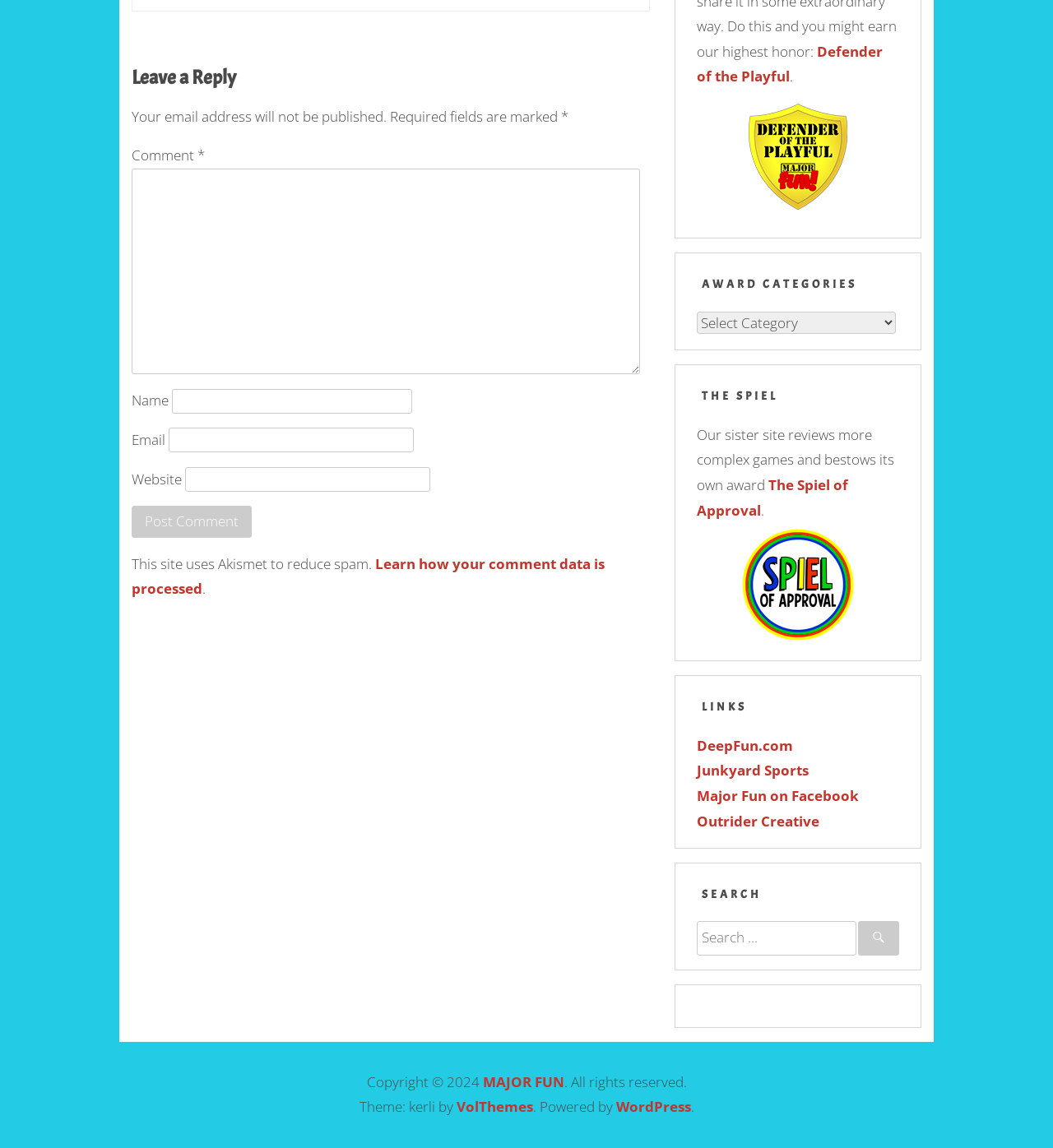Identify the bounding box coordinates of the area you need to click to perform the following instruction: "Learn about comment data processing".

[0.125, 0.483, 0.574, 0.521]